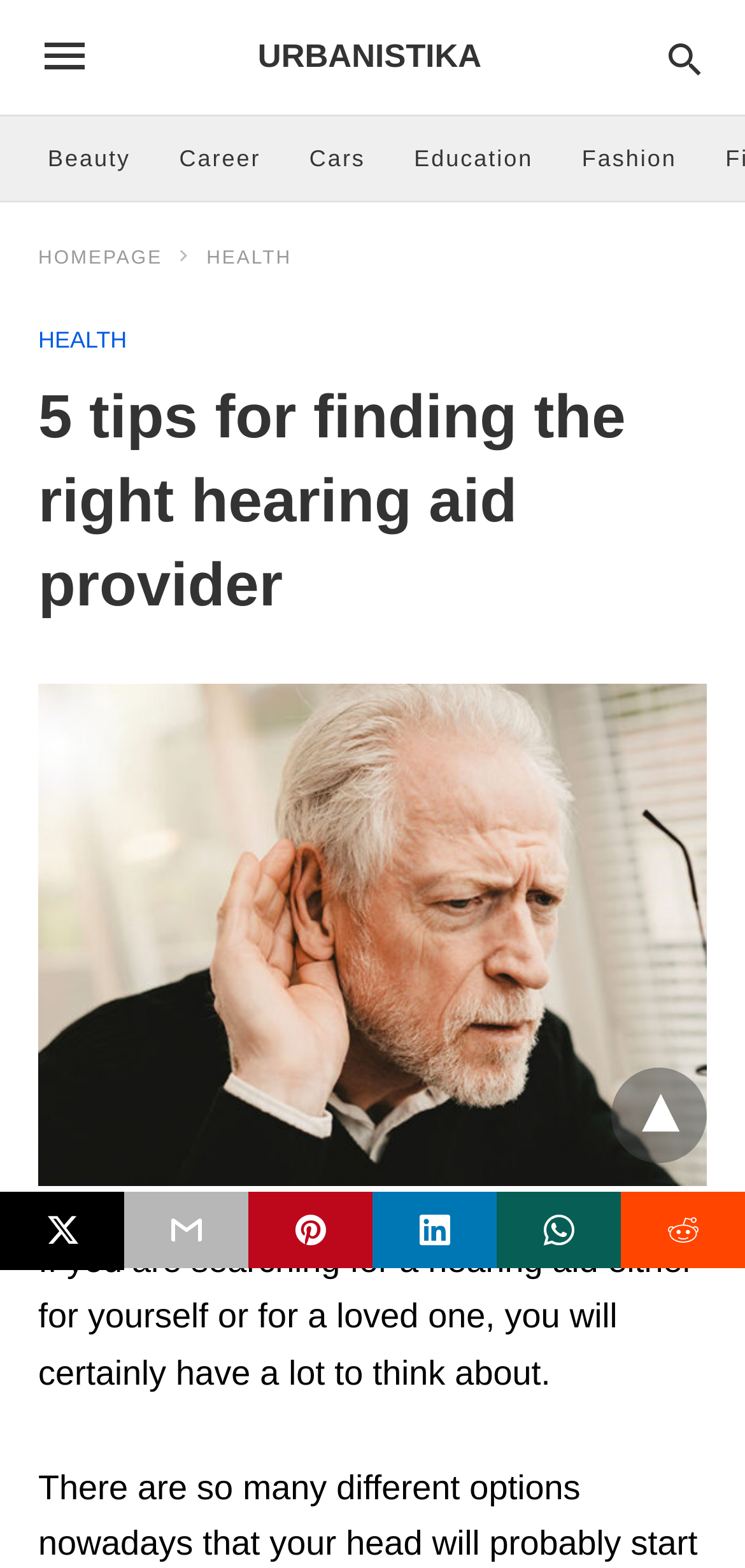Please find and give the text of the main heading on the webpage.

5 tips for finding the right hearing aid provider